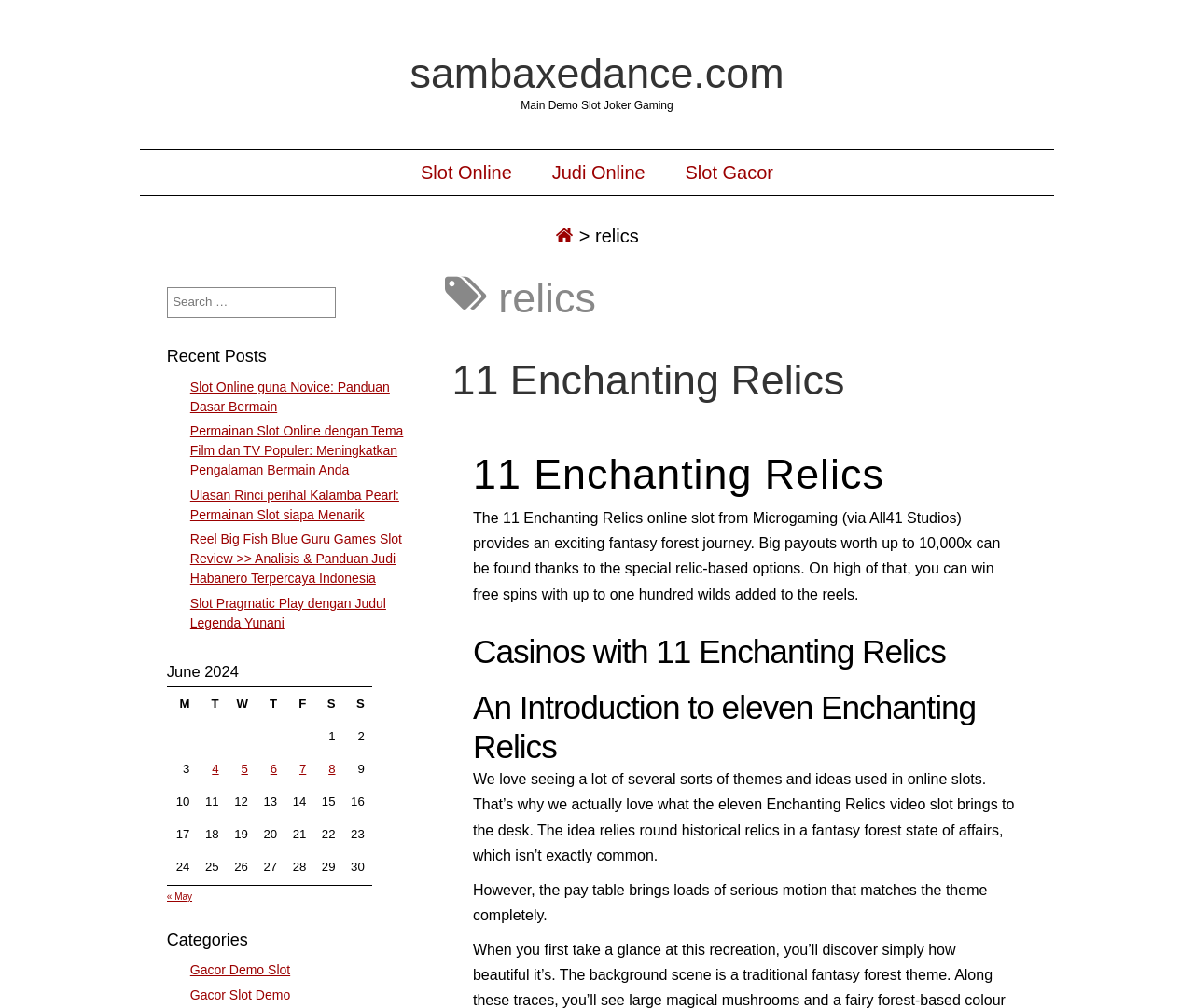Identify the bounding box coordinates of the region that needs to be clicked to carry out this instruction: "Check the calendar for June 2024". Provide these coordinates as four float numbers ranging from 0 to 1, i.e., [left, top, right, bottom].

[0.14, 0.655, 0.312, 0.878]